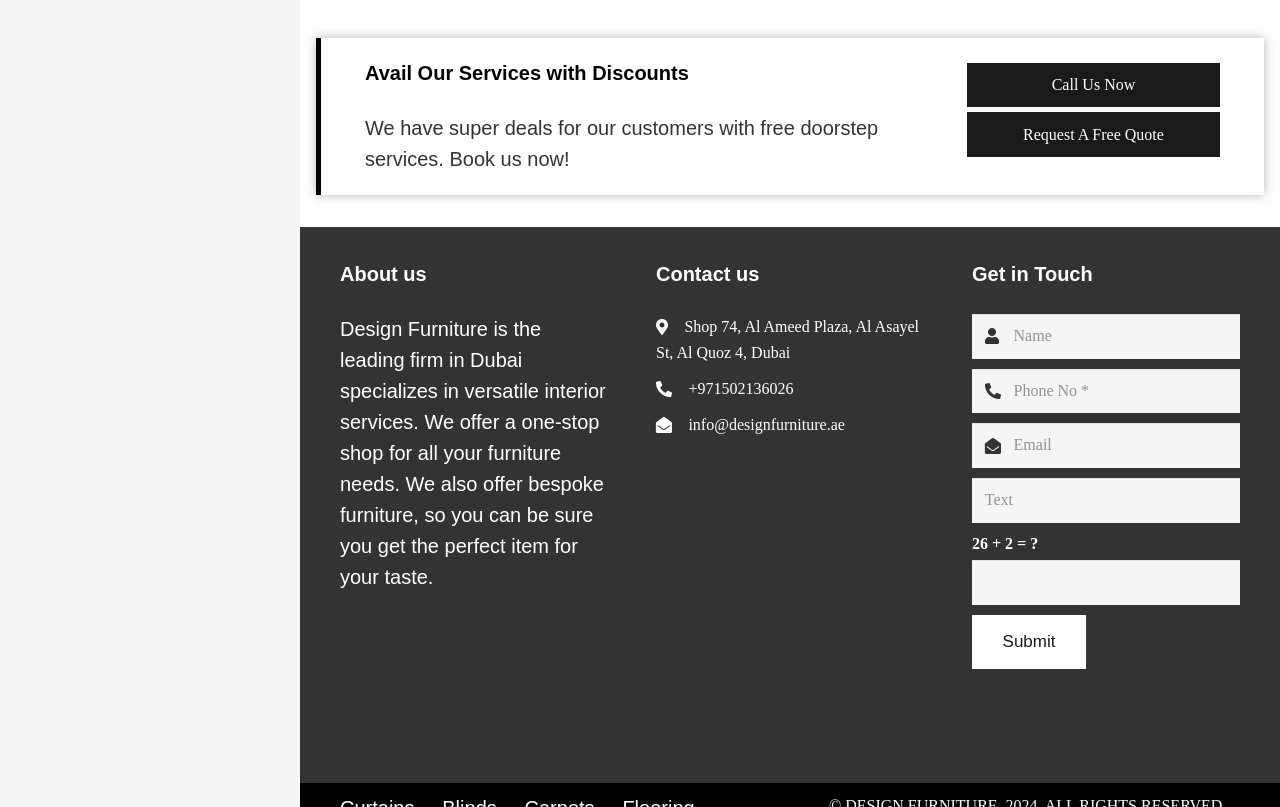Please give a succinct answer using a single word or phrase:
What type of services does Design Furniture offer?

Interior services